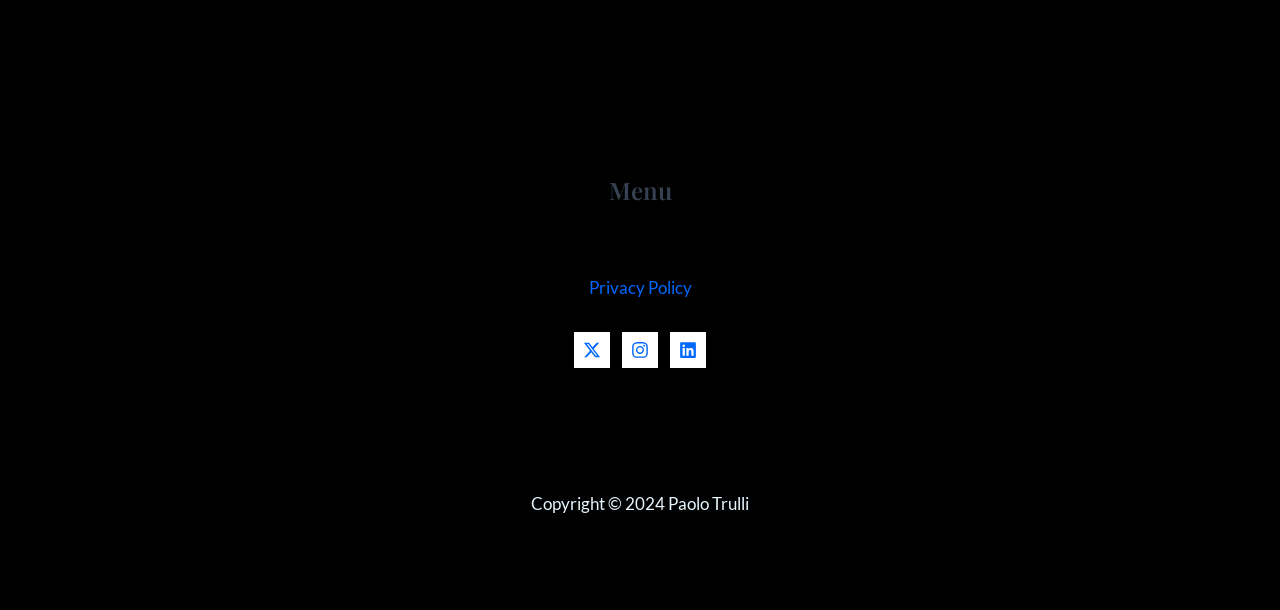Extract the bounding box coordinates for the HTML element that matches this description: "Privacy Policy". The coordinates should be four float numbers between 0 and 1, i.e., [left, top, right, bottom].

[0.46, 0.454, 0.54, 0.489]